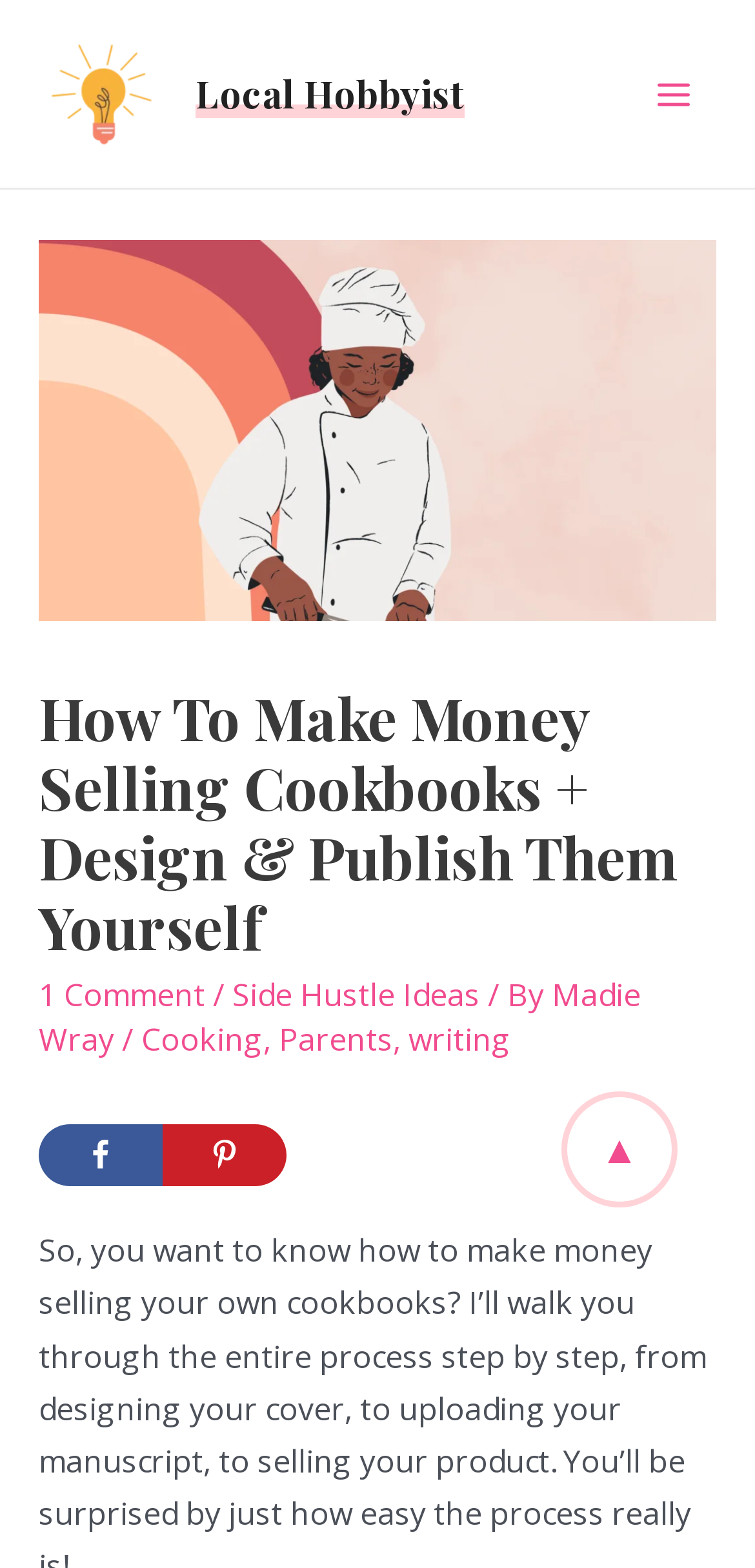Indicate the bounding box coordinates of the element that needs to be clicked to satisfy the following instruction: "Open the 'Main Menu'". The coordinates should be four float numbers between 0 and 1, i.e., [left, top, right, bottom].

[0.836, 0.033, 0.949, 0.087]